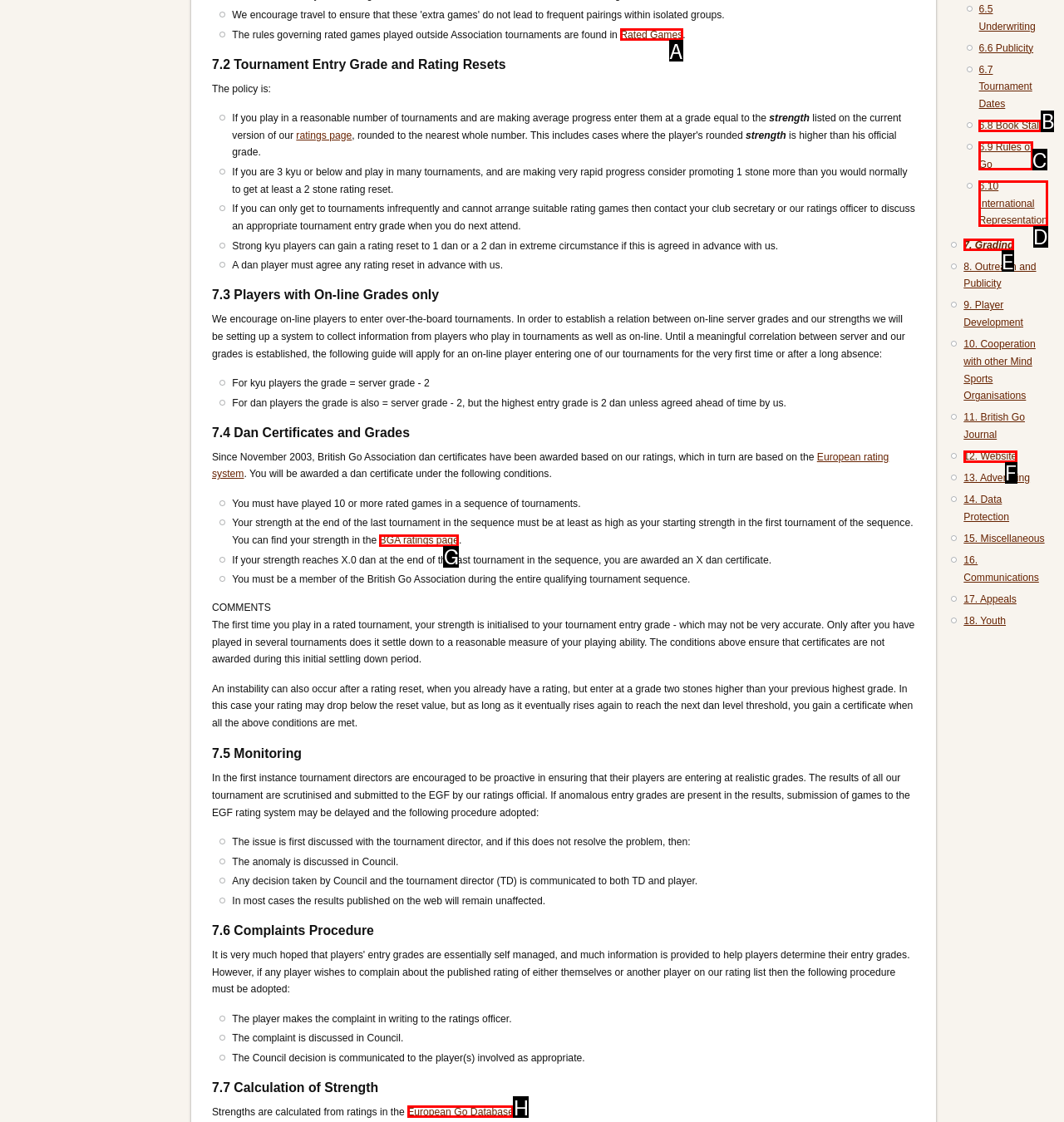Choose the option that matches the following description: Rated Games
Reply with the letter of the selected option directly.

A